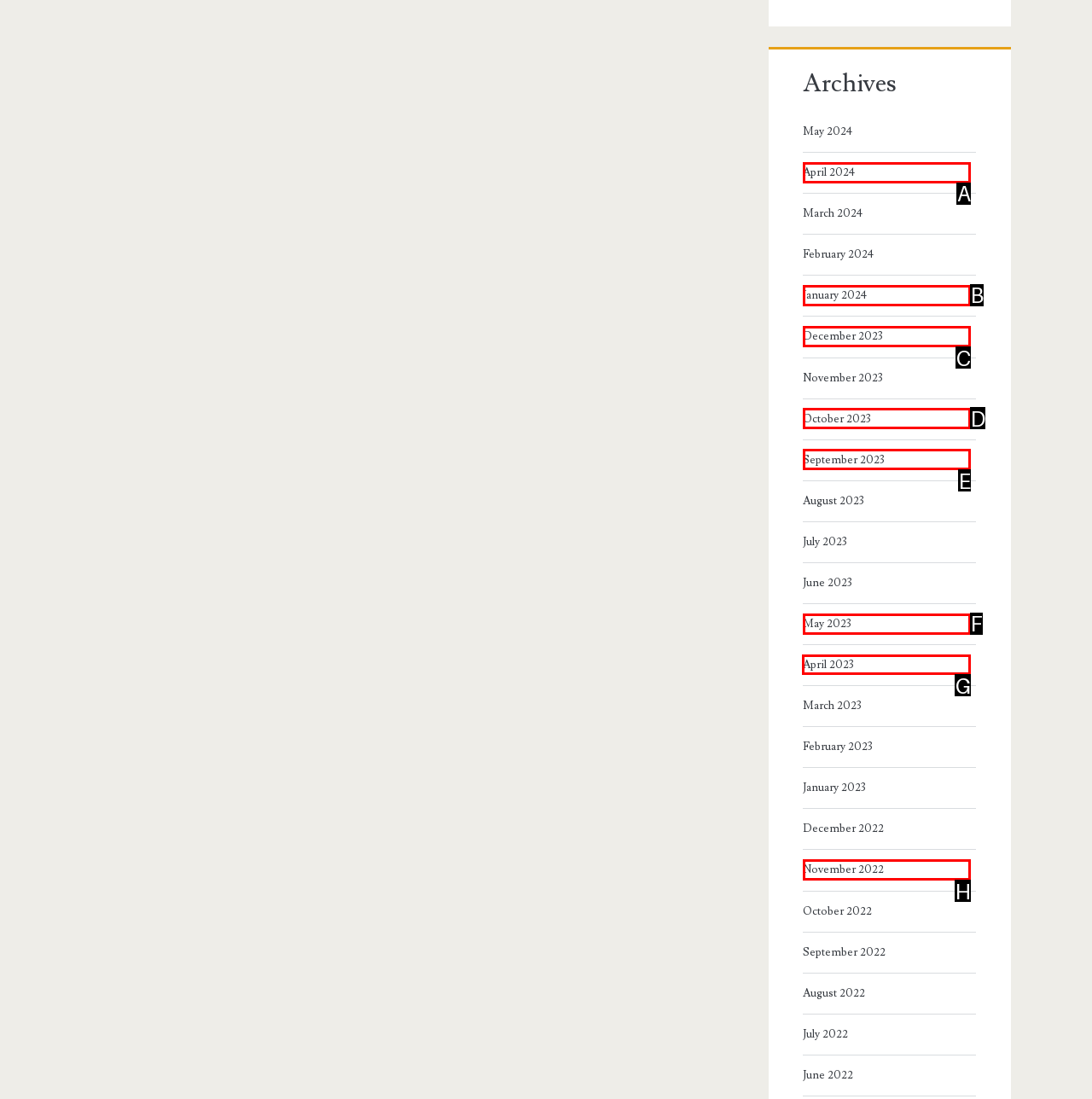Determine which UI element I need to click to achieve the following task: go to archives for April 2023 Provide your answer as the letter of the selected option.

G